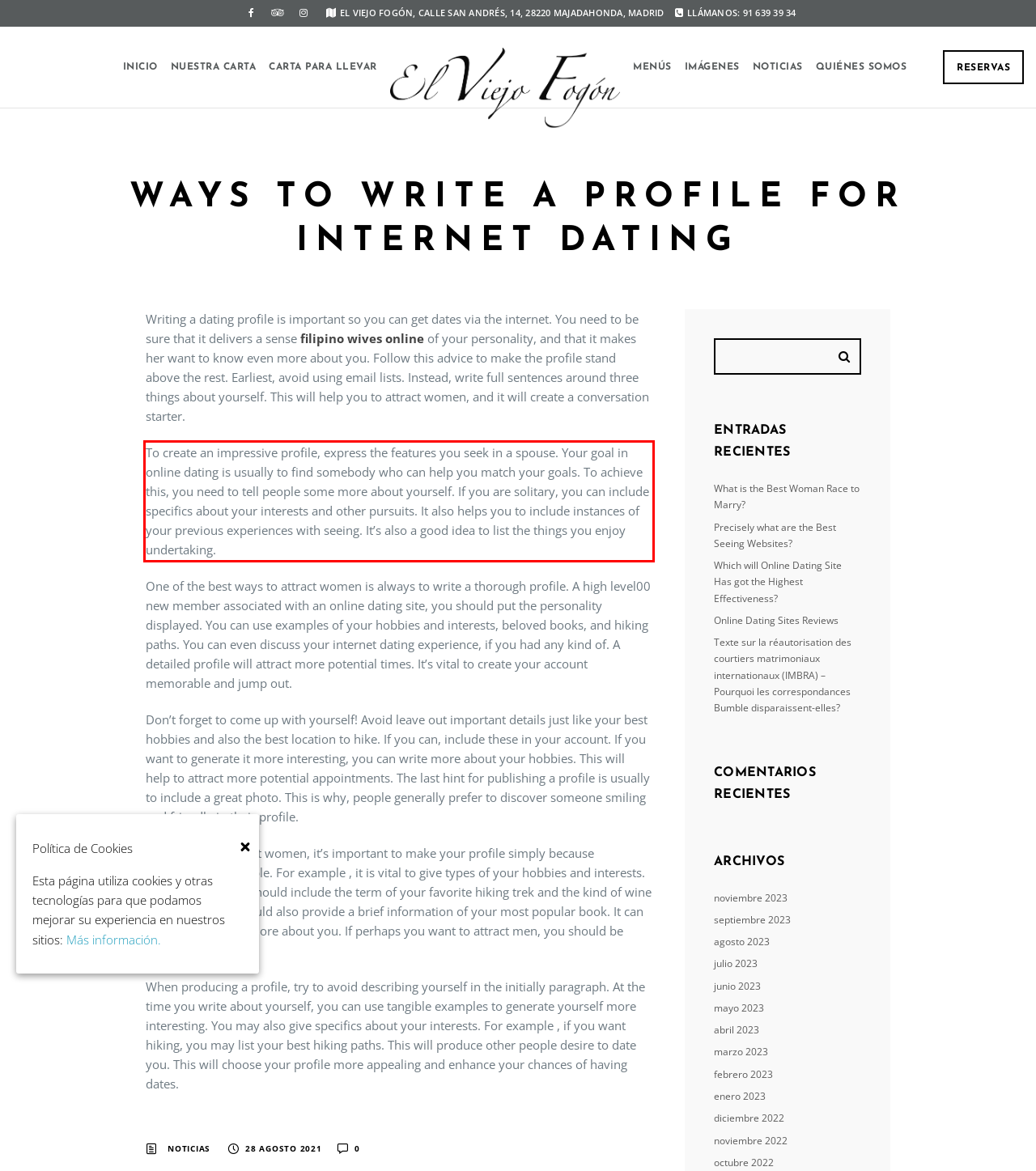Please analyze the screenshot of a webpage and extract the text content within the red bounding box using OCR.

To create an impressive profile, express the features you seek in a spouse. Your goal in online dating is usually to find somebody who can help you match your goals. To achieve this, you need to tell people some more about yourself. If you are solitary, you can include specifics about your interests and other pursuits. It also helps you to include instances of your previous experiences with seeing. It’s also a good idea to list the things you enjoy undertaking.